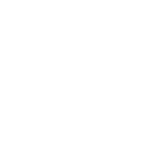Convey a detailed narrative of what is depicted in the image.

The image features a stylized representation of the iconic LinkedIn logo, which typically consists of a simple yet bold design featuring the word "in." This logo is widely recognized as the emblem of the professional networking platform LinkedIn, which connects professionals across various industries for networking, job searching, and knowledge sharing. The logo's clean lines and professional aesthetic reflect the platform's emphasis on career development and business networking. Often used in various marketing materials and online platforms, the LinkedIn logo signifies opportunities for professional growth and connection.